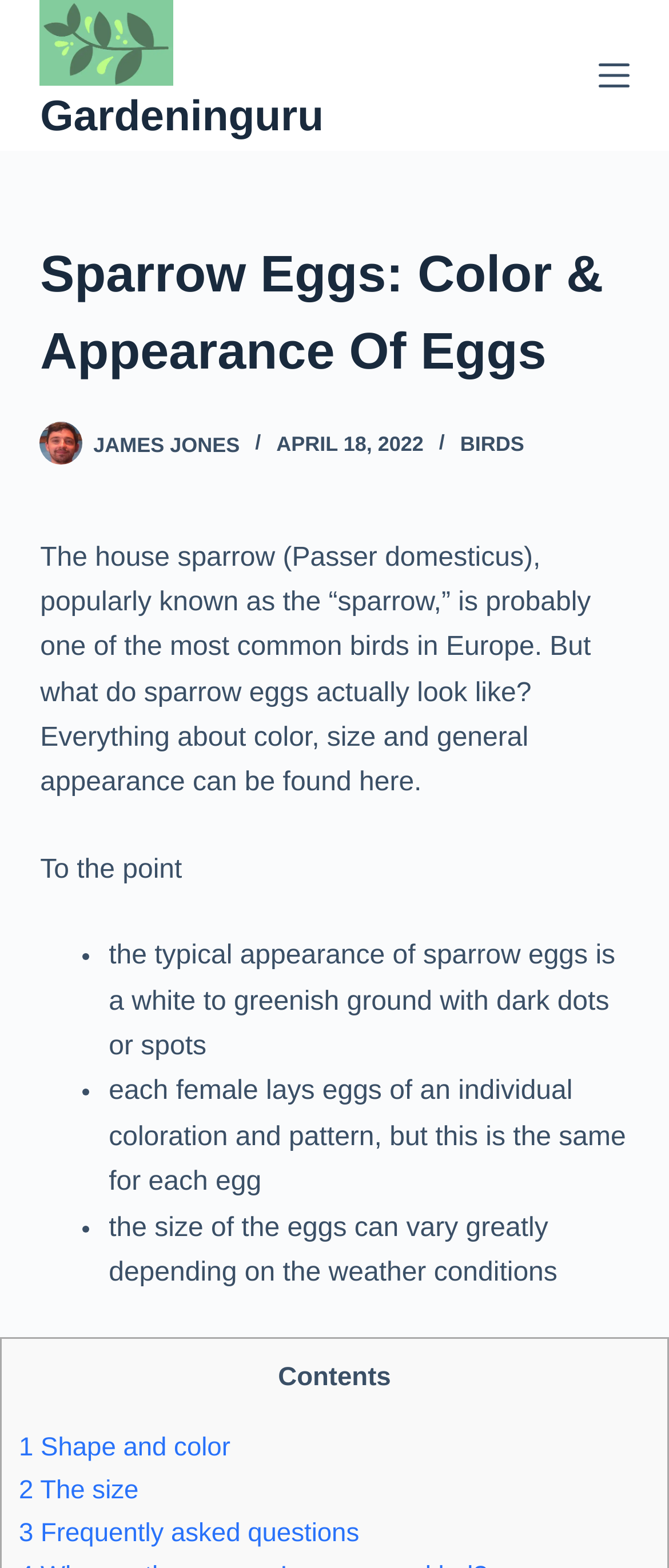Answer this question in one word or a short phrase: What is the typical color of sparrow eggs?

White to greenish